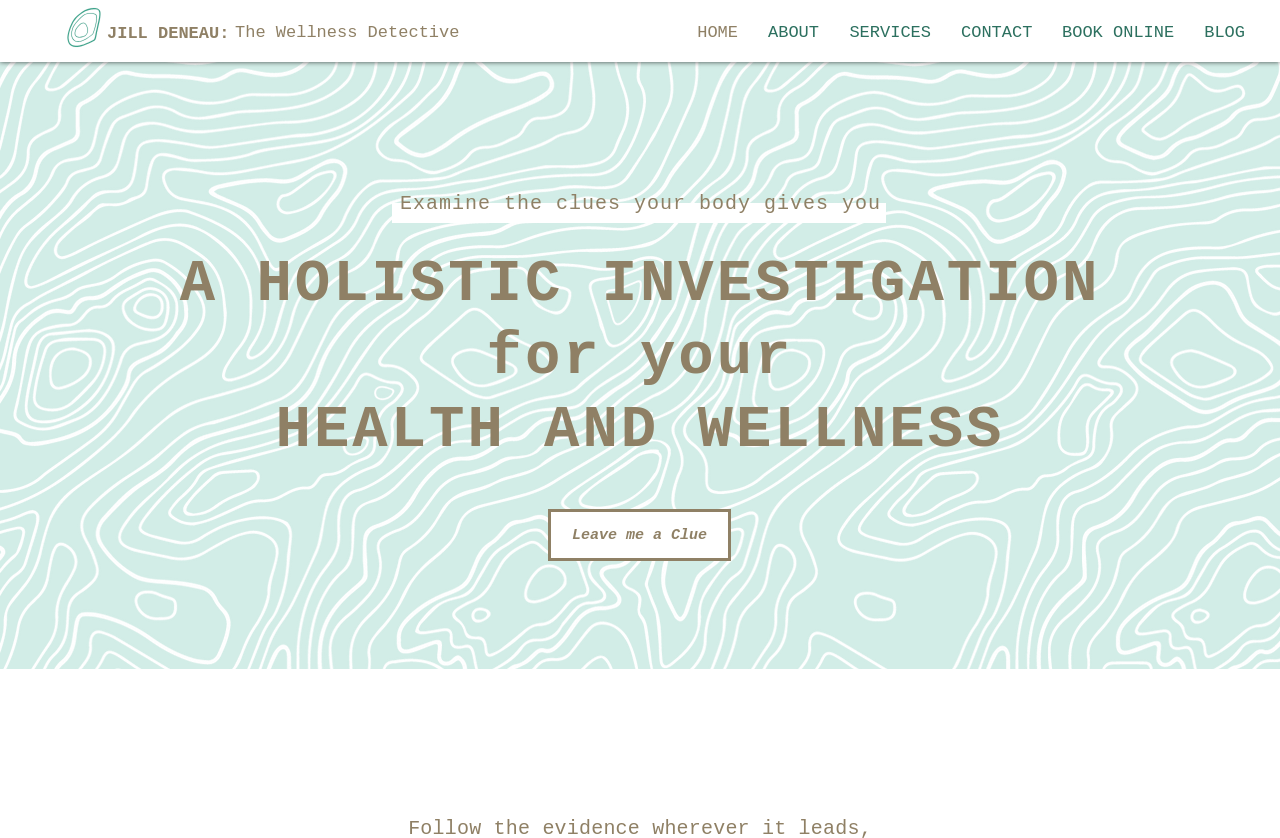Given the element description, predict the bounding box coordinates in the format (top-left x, top-left y, bottom-right x, bottom-right y). Make sure all values are between 0 and 1. Here is the element description: HOME

[0.533, 0.024, 0.588, 0.054]